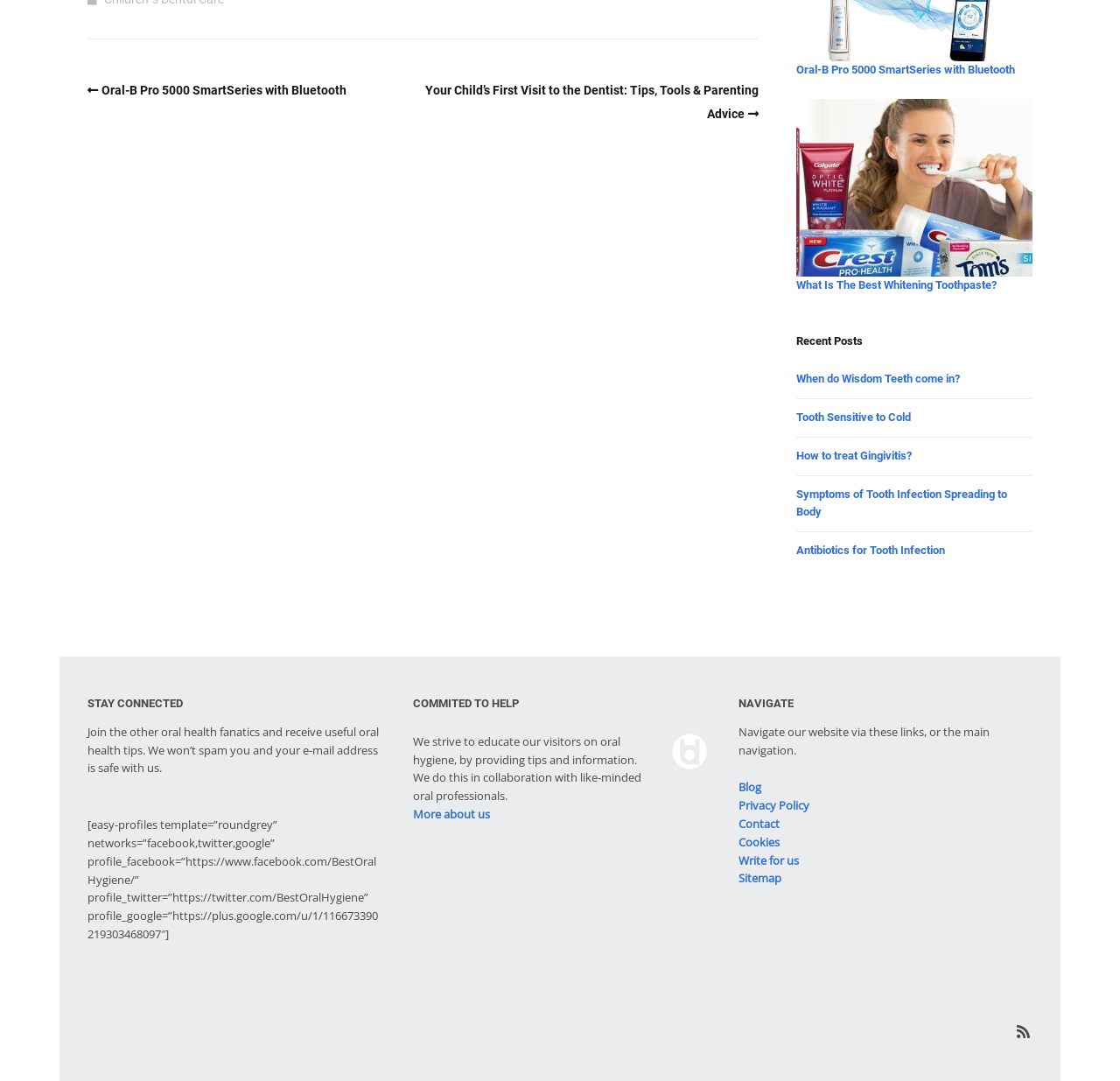Please specify the bounding box coordinates of the region to click in order to perform the following instruction: "Read the article about the best whitening toothpaste".

[0.711, 0.092, 0.922, 0.256]